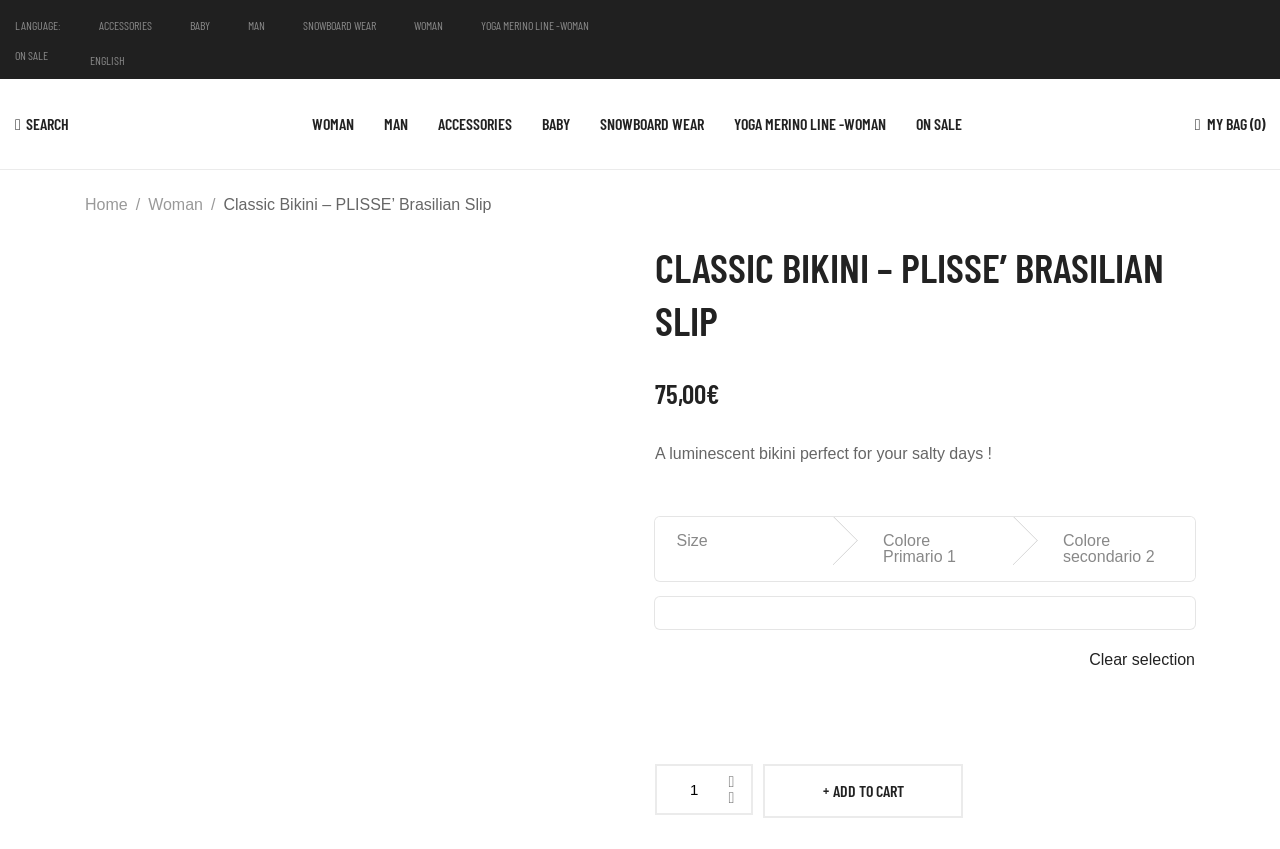What is the type of clothing being displayed?
Please ensure your answer is as detailed and informative as possible.

I determined the type of clothing being displayed by reading the text 'Classic Bikini – PLISSE’ Brasilian Slip' which is the title of the product, and also by looking at the image of the product which appears to be a bikini.